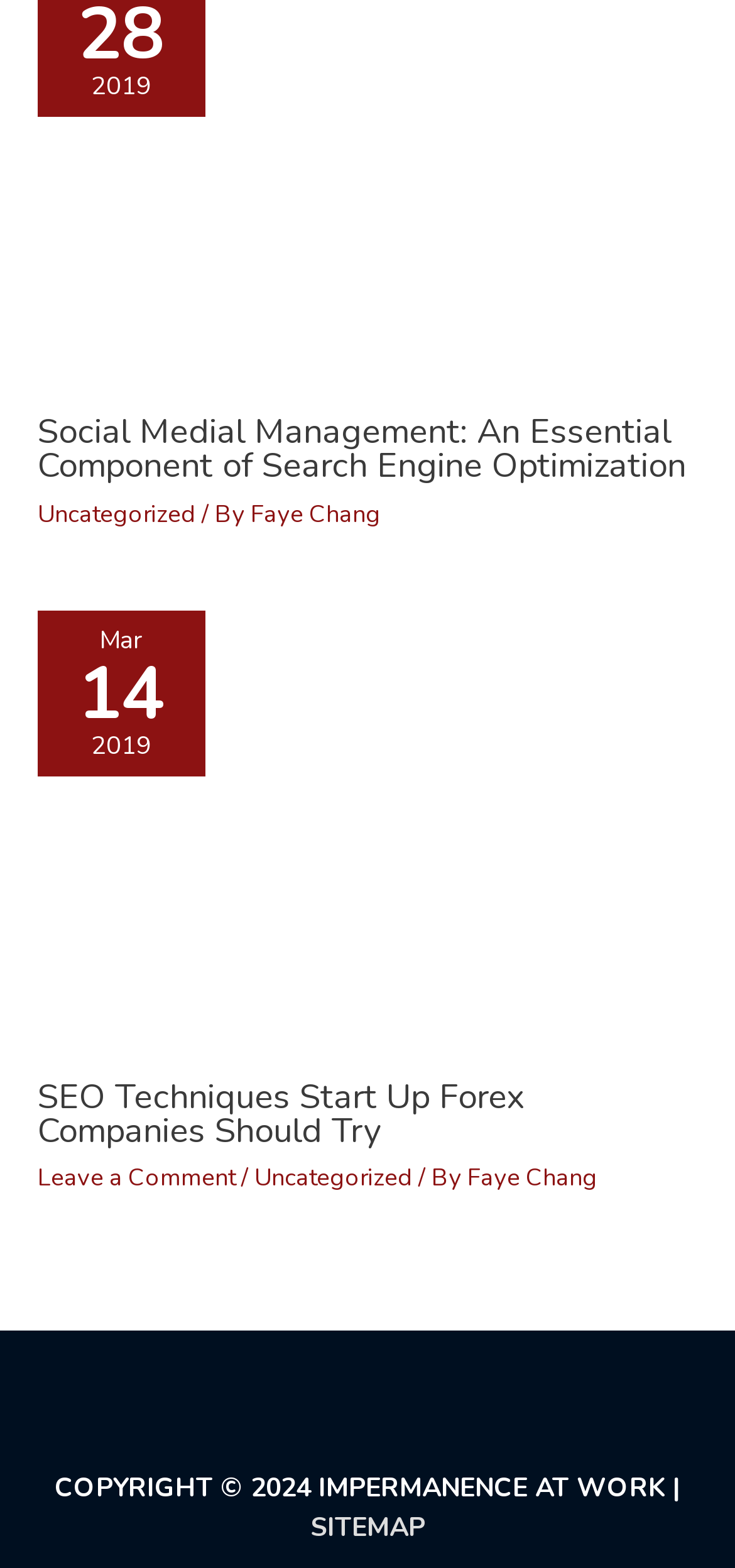Please answer the following question using a single word or phrase: 
How many articles are on this webpage?

2